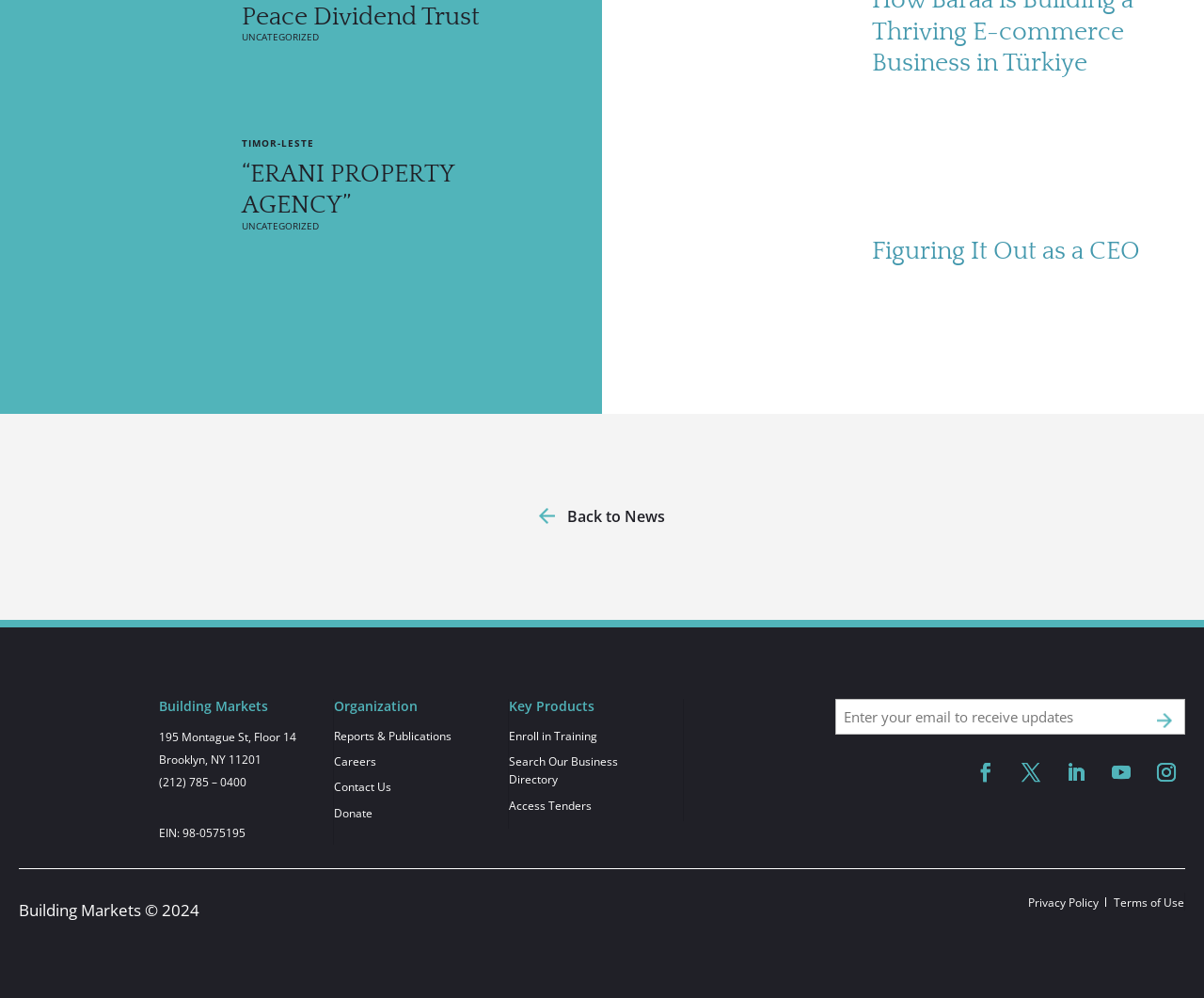What is the address of the organization? Observe the screenshot and provide a one-word or short phrase answer.

195 Montague St, Floor 14, Brooklyn, NY 11201